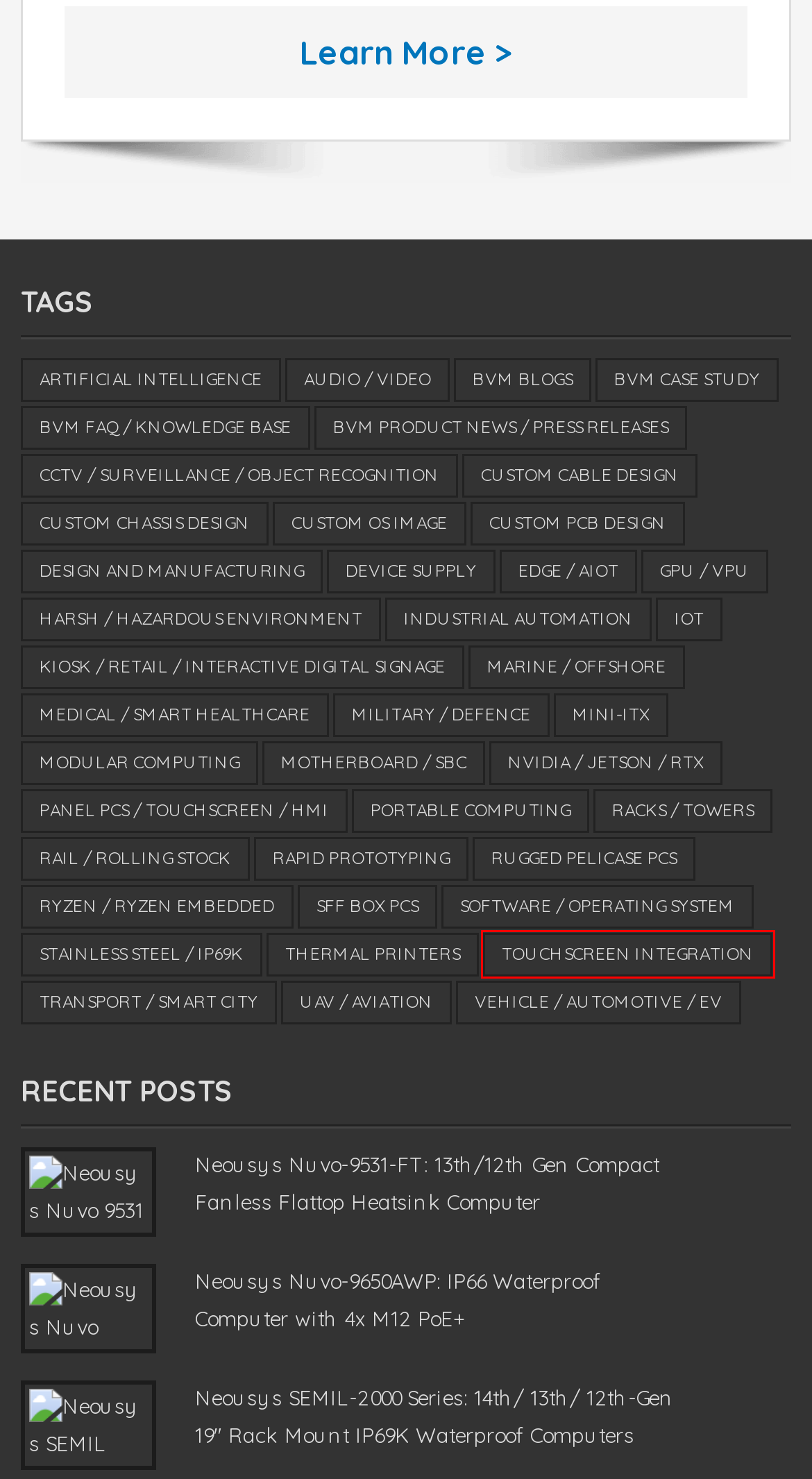You have a screenshot of a webpage with a red rectangle bounding box around a UI element. Choose the best description that matches the new page after clicking the element within the bounding box. The candidate descriptions are:
A. Portable Computing Archives - BVM Ltd
B. Custom PCB Design Archives - BVM Ltd
C. Touchscreen Integration Archives - BVM Ltd
D. Motherboard / SBC Archives - BVM Ltd
E. Mini-ITX Archives - BVM Ltd
F. Harsh / Hazardous Environment Archives - BVM Ltd
G. Custom OS Image Archives - BVM Ltd
H. NVIDIA / Jetson / RTX Archives - BVM Ltd

C